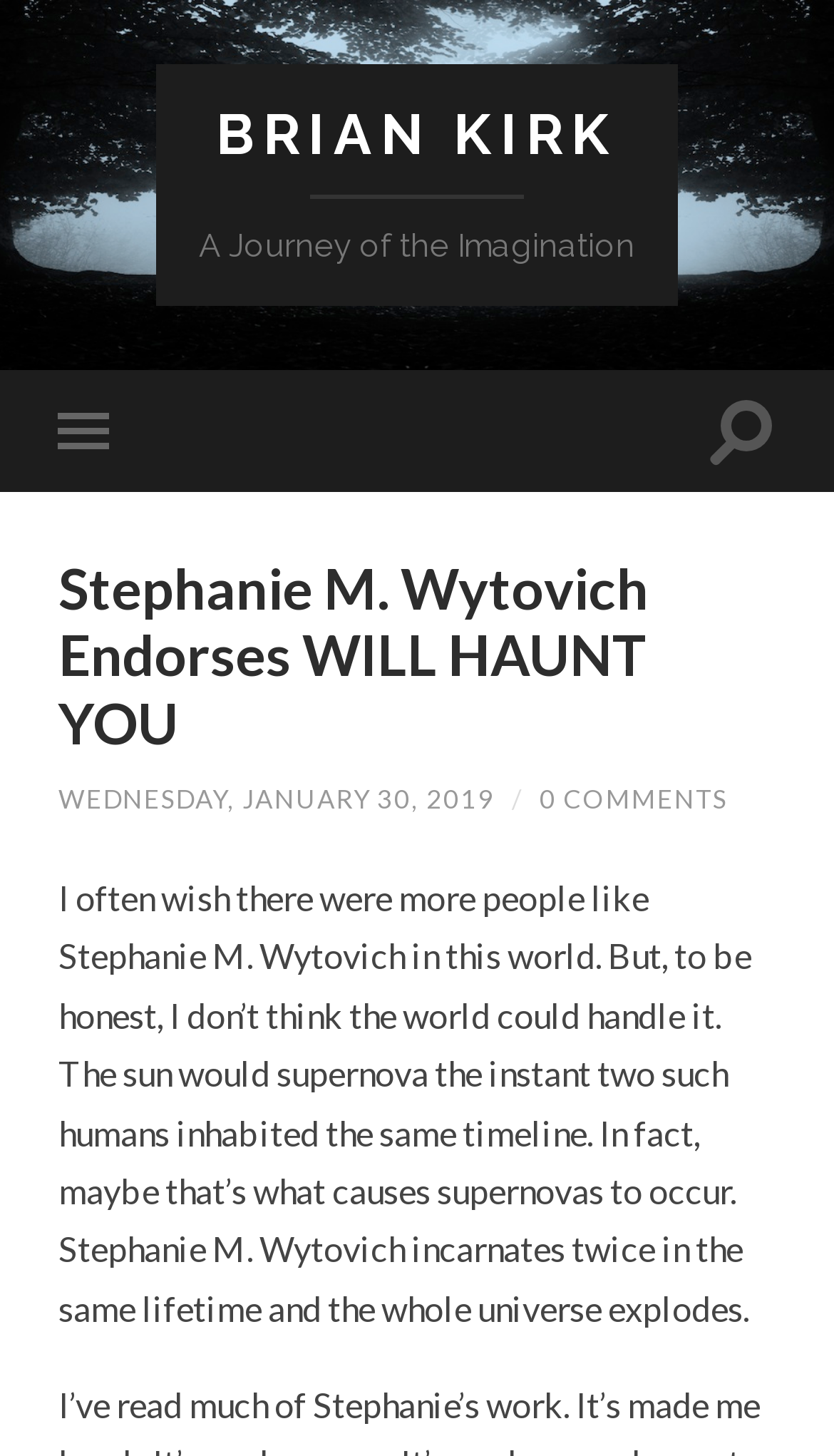Given the description: "0 Comments", determine the bounding box coordinates of the UI element. The coordinates should be formatted as four float numbers between 0 and 1, [left, top, right, bottom].

[0.647, 0.538, 0.873, 0.56]